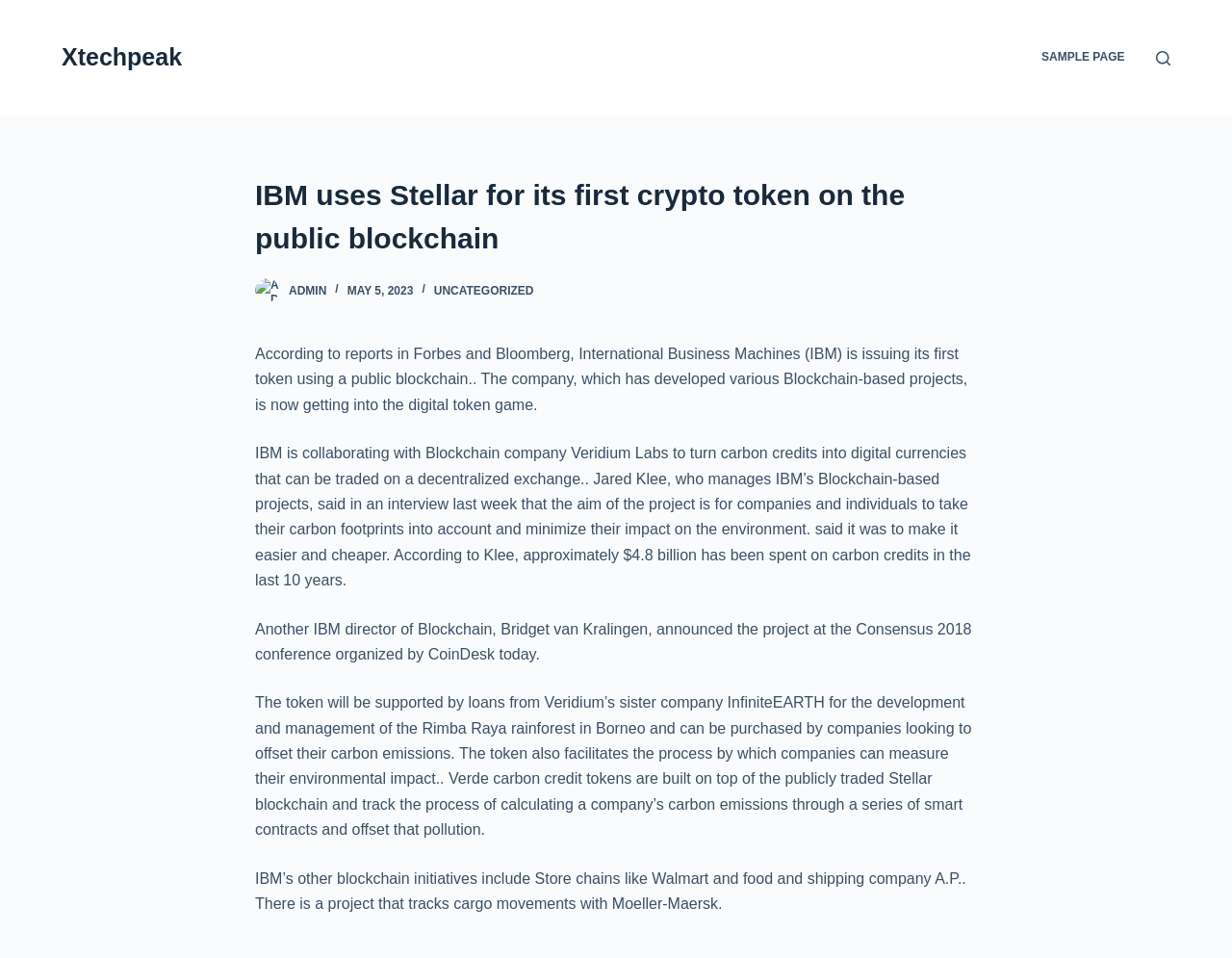Create a full and detailed caption for the entire webpage.

The webpage is about IBM's first crypto token on the public blockchain, specifically its collaboration with Veridium Labs to turn carbon credits into digital currencies. At the top left corner, there is a "Skip to content" link. Next to it, there is a link to the website "Xtechpeak". On the top right corner, there is a navigation menu labeled "Header Menu" with a link to "SAMPLE PAGE". 

Below the navigation menu, there is a button to open a search form. The main content of the webpage is an article with a heading "IBM uses Stellar for its first crypto token on the public blockchain". Below the heading, there are links to "admin" and "ADMIN" with an image of "admin" next to them. There is also a time stamp "MAY 5, 2023" and a link to "UNCATEGORIZED". 

The article itself is divided into four paragraphs. The first paragraph explains that IBM is issuing its first token using a public blockchain, citing reports from Forbes and Bloomberg. The second paragraph describes IBM's collaboration with Veridium Labs to turn carbon credits into digital currencies. The third paragraph mentions the aim of the project, which is to make it easier and cheaper for companies and individuals to take their carbon footprints into account and minimize their impact on the environment. The fourth paragraph lists IBM's other blockchain initiatives, including projects with Walmart and Moeller-Maersk.